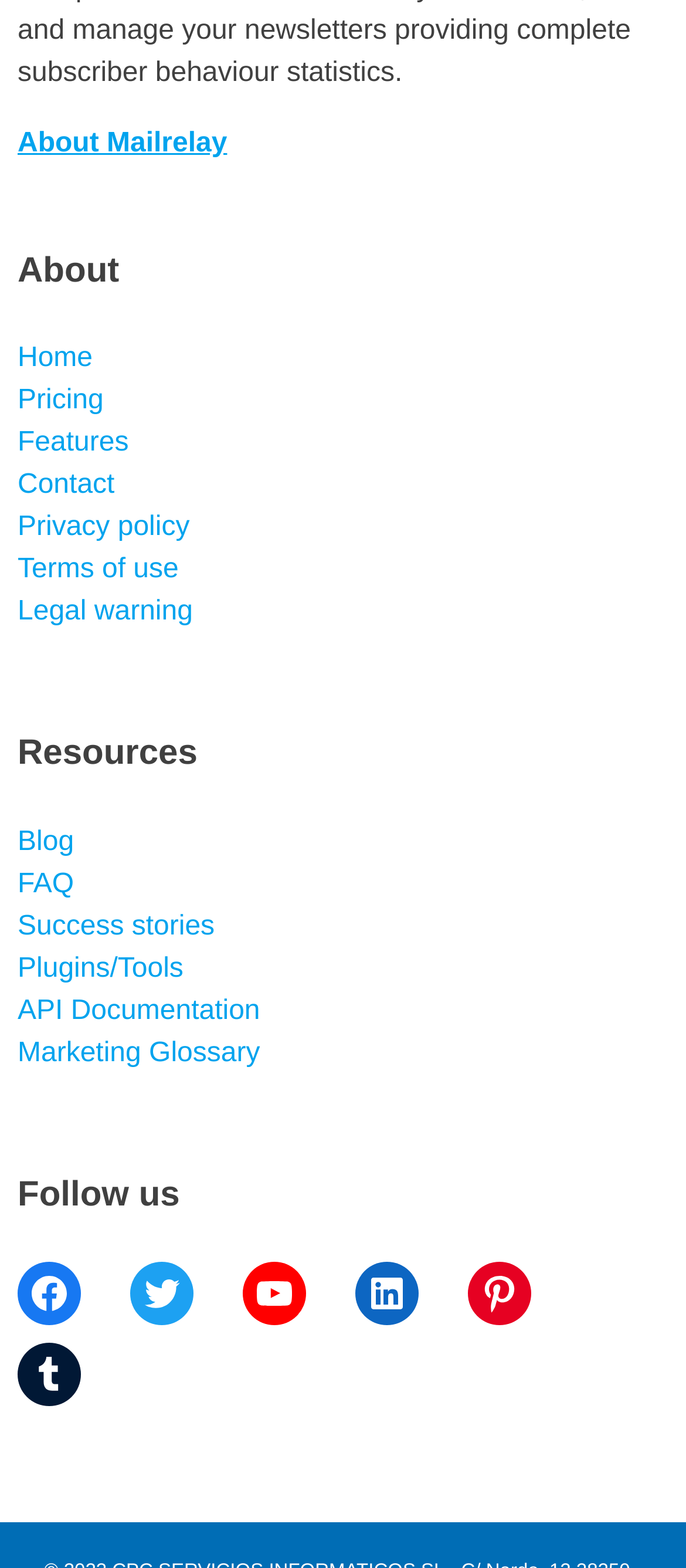Determine the bounding box coordinates of the clickable region to execute the instruction: "Read the blog". The coordinates should be four float numbers between 0 and 1, denoted as [left, top, right, bottom].

[0.026, 0.527, 0.108, 0.546]